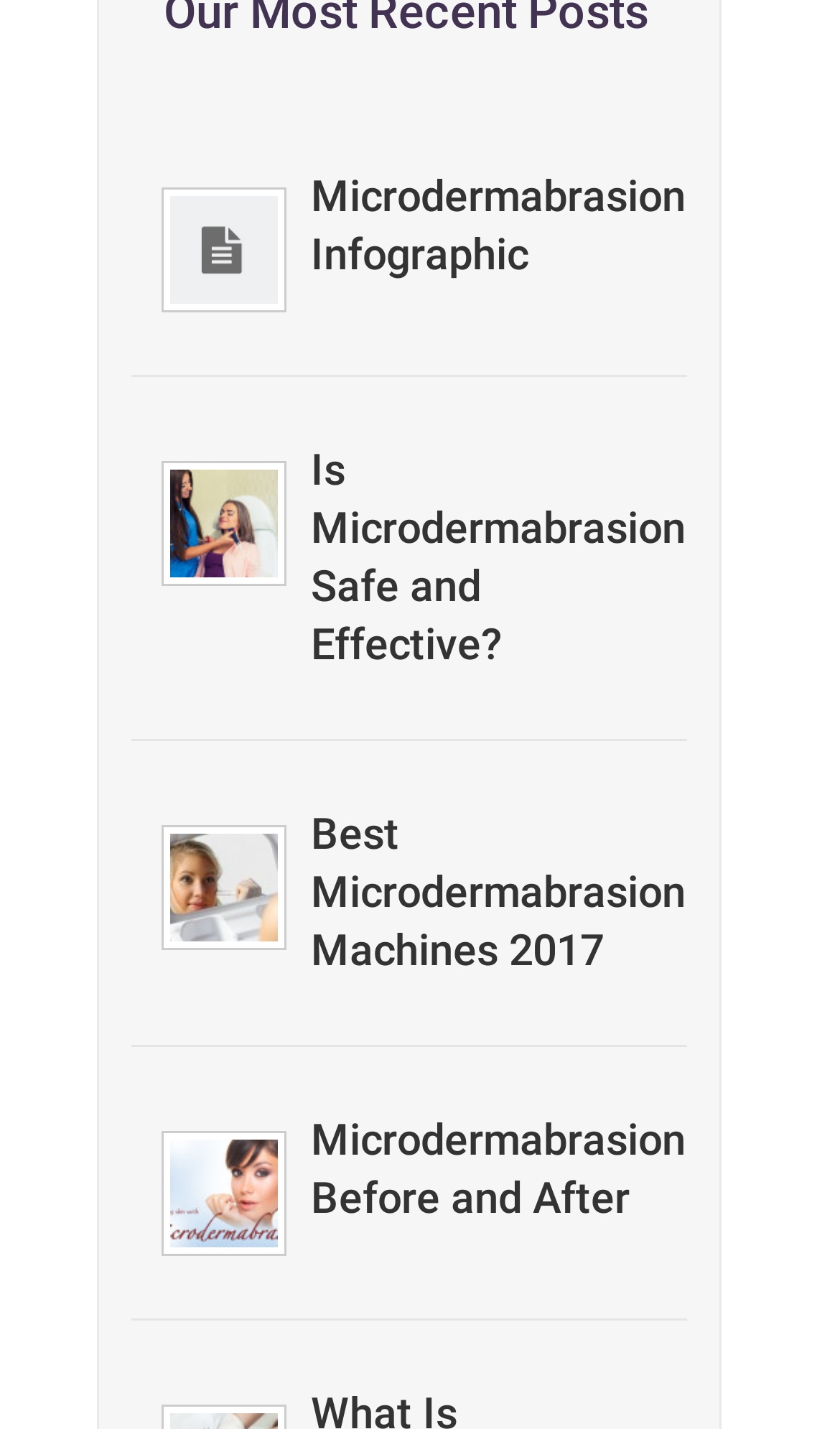Given the element description, predict the bounding box coordinates in the format (top-left x, top-left y, bottom-right x, bottom-right y), using floating point numbers between 0 and 1: Best Microdermabrasion Machines 2017

[0.37, 0.564, 0.779, 0.686]